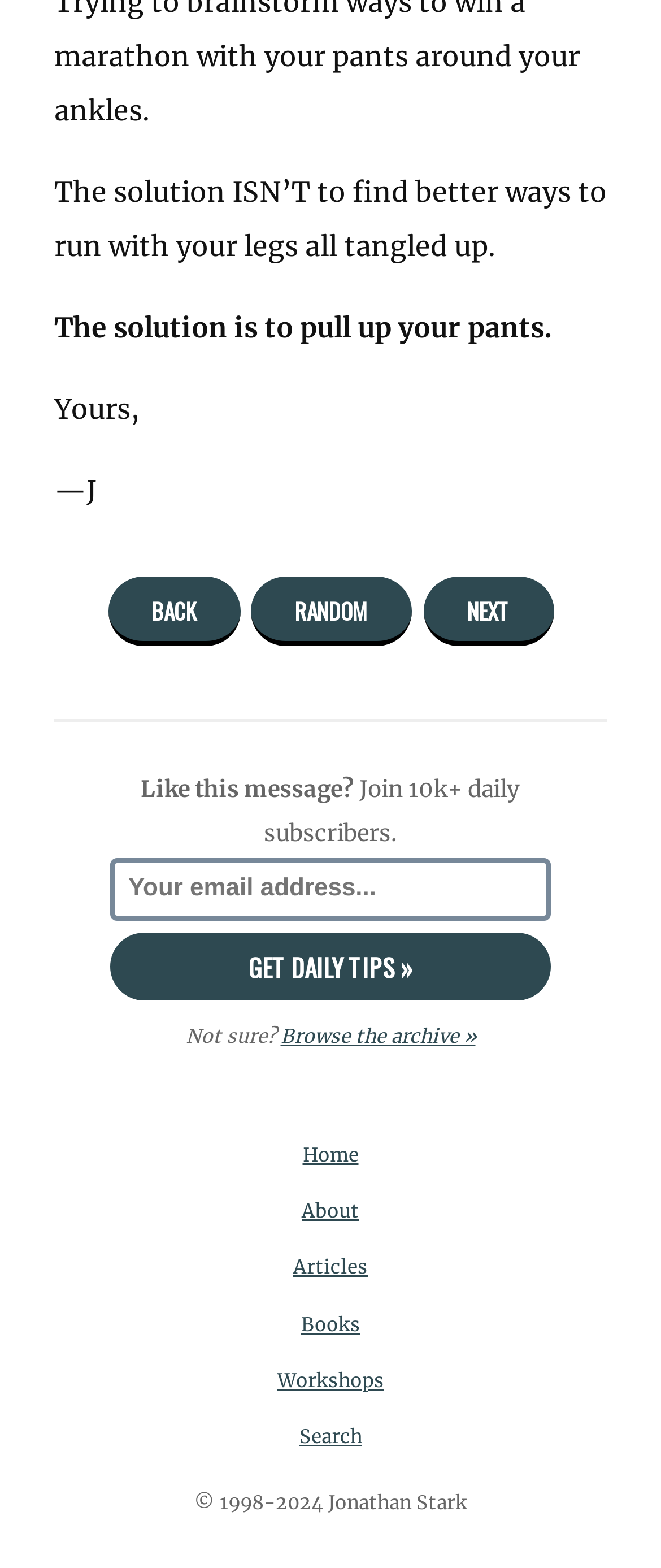Identify and provide the bounding box for the element described by: "Browse the archive »".

[0.417, 0.653, 0.726, 0.668]